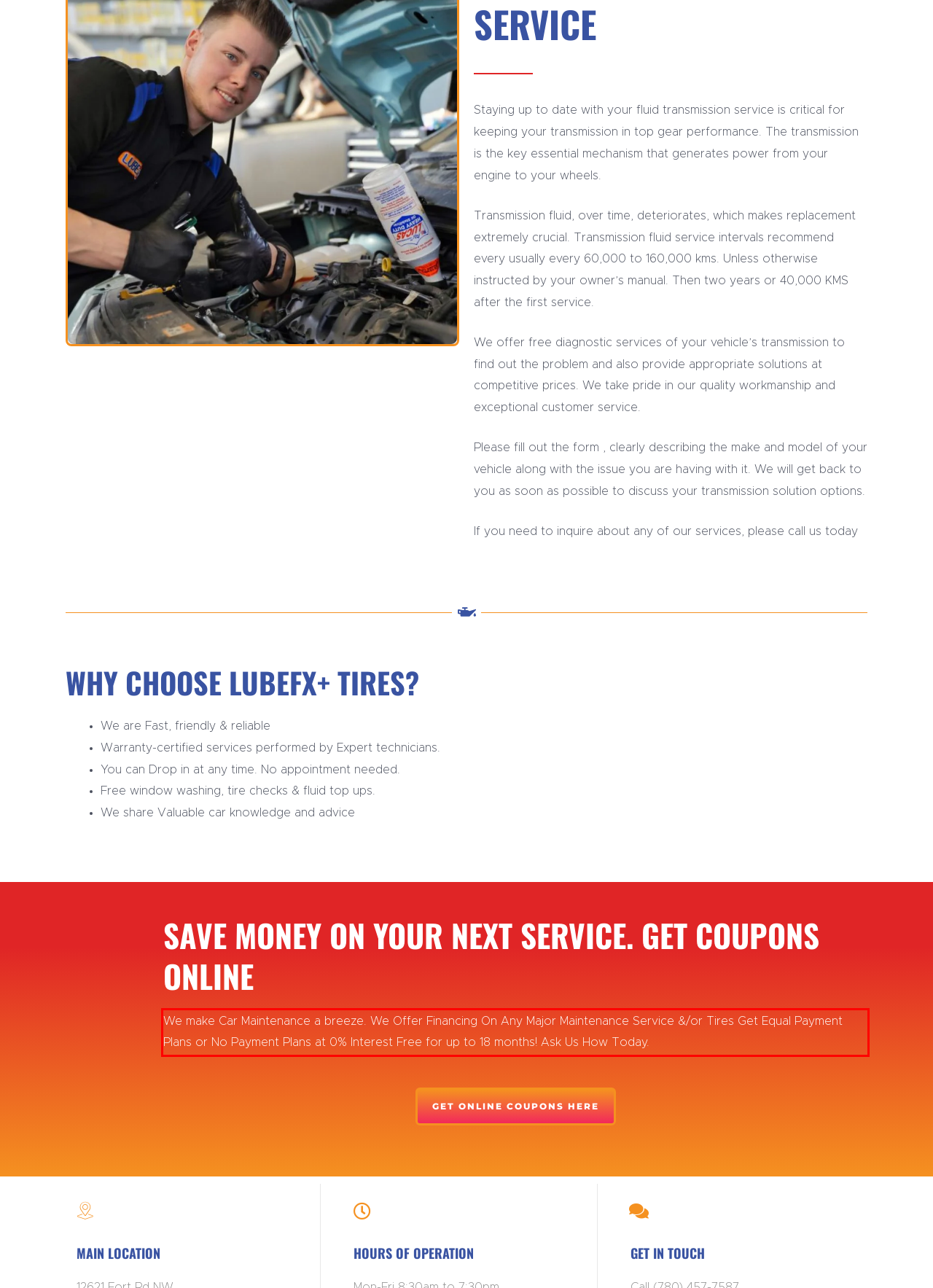You are provided with a screenshot of a webpage featuring a red rectangle bounding box. Extract the text content within this red bounding box using OCR.

We make Car Maintenance a breeze. We Offer Financing On Any Major Maintenance Service &/or Tires Get Equal Payment Plans or No Payment Plans at 0% Interest Free for up to 18 months! Ask Us How Today.